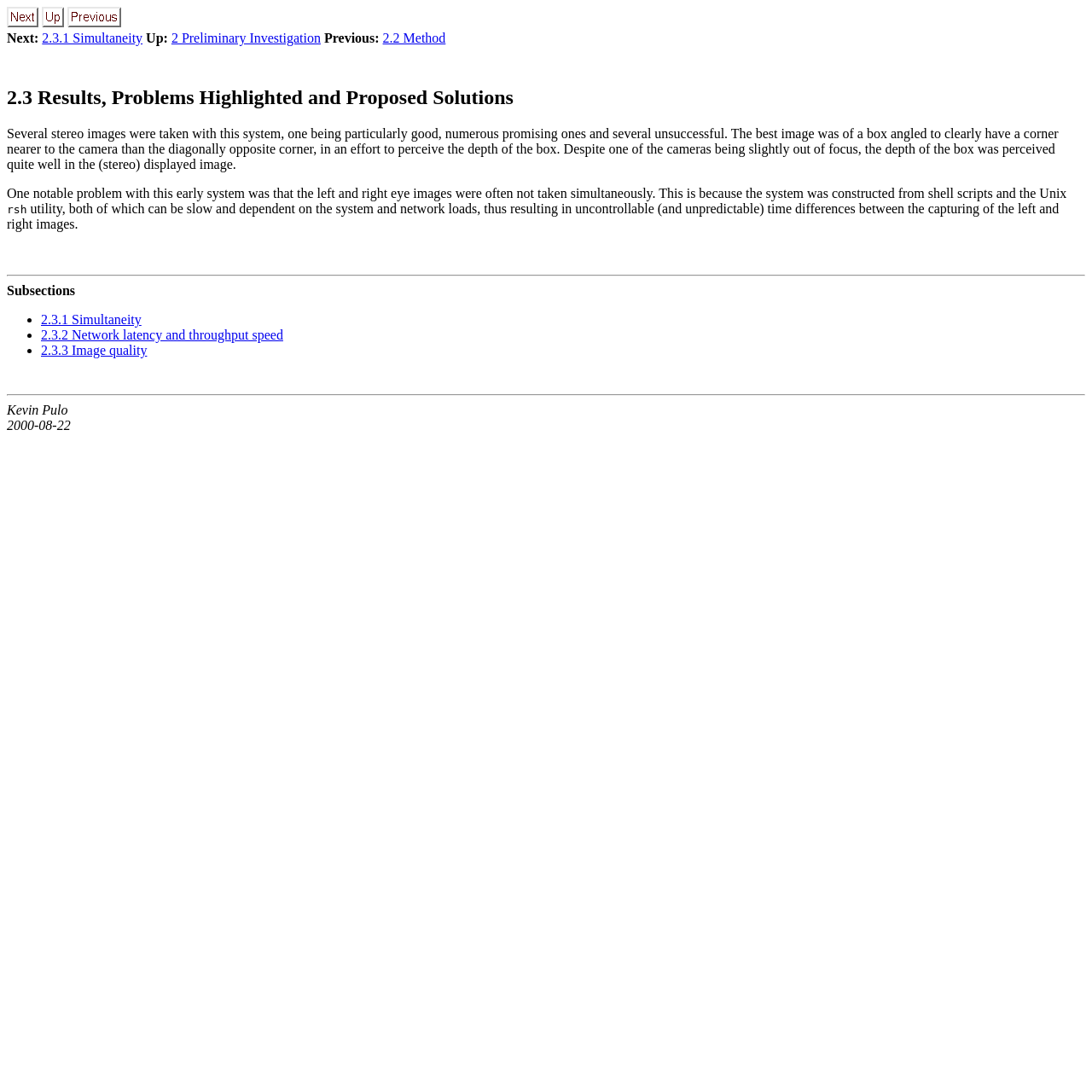Please locate the bounding box coordinates of the region I need to click to follow this instruction: "view 2 Preliminary Investigation".

[0.157, 0.028, 0.294, 0.041]